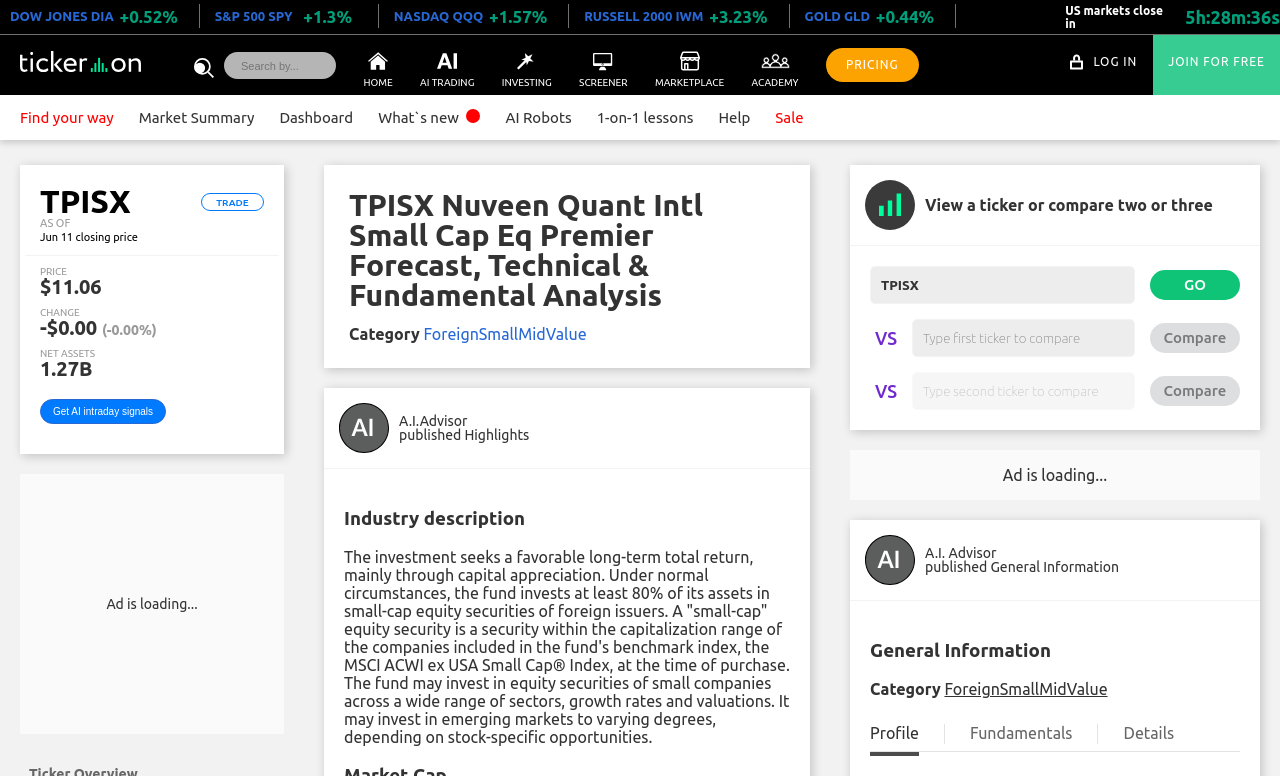Identify the bounding box of the UI component described as: "placeholder="Type first ticker to compare"".

[0.713, 0.411, 0.887, 0.46]